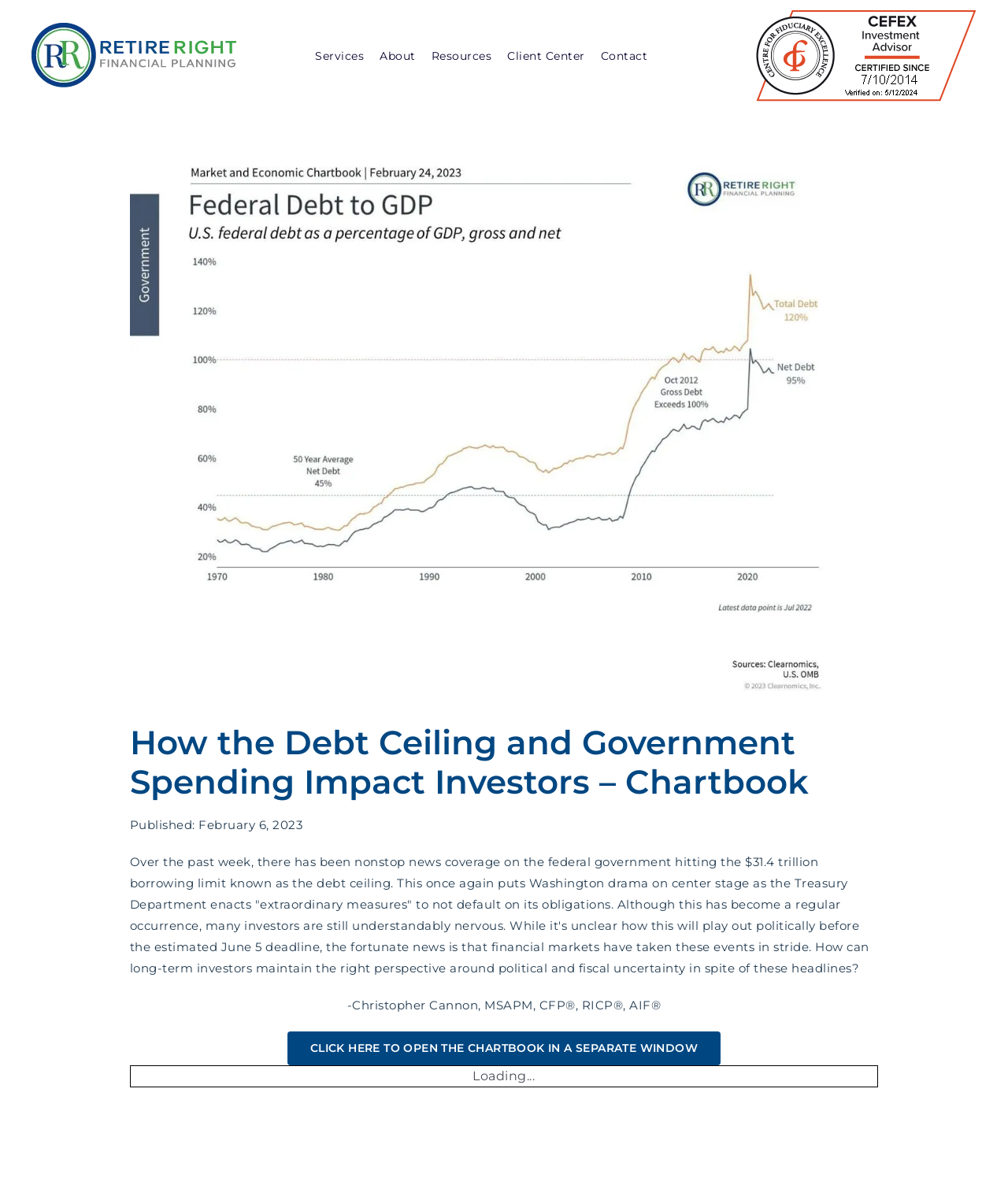Locate the bounding box coordinates of the clickable region necessary to complete the following instruction: "Submit". Provide the coordinates in the format of four float numbers between 0 and 1, i.e., [left, top, right, bottom].

[0.75, 0.007, 0.969, 0.086]